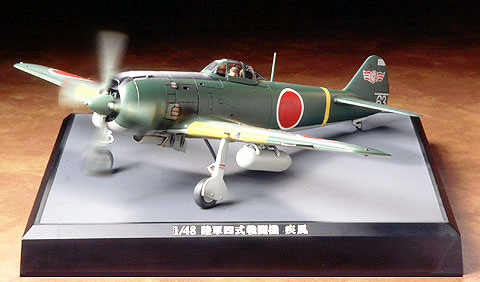Respond to the question below with a concise word or phrase:
What is the color scheme of the model?

Green and yellow